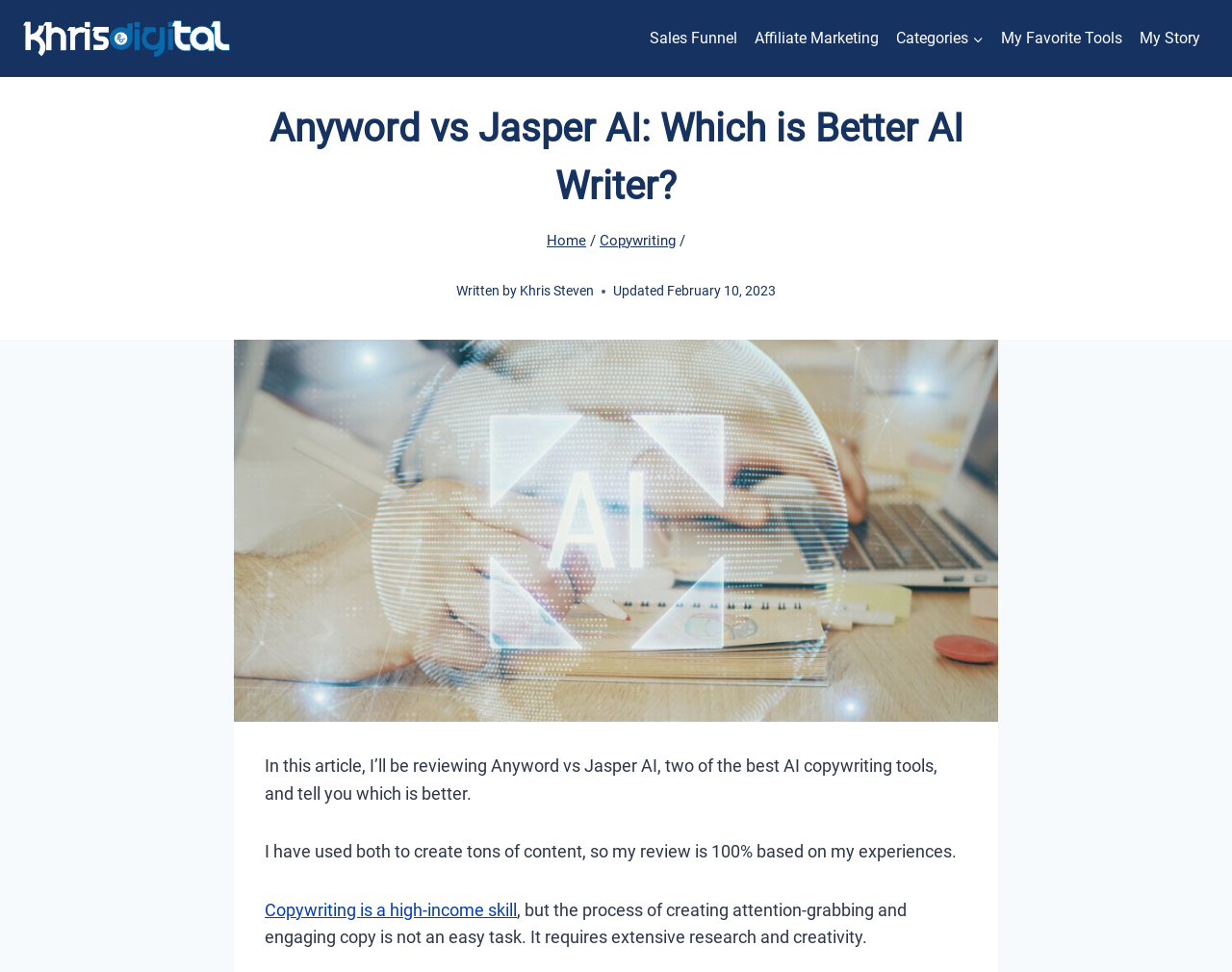What is the topic of the article?
Using the image, answer in one word or phrase.

AI copywriting tools